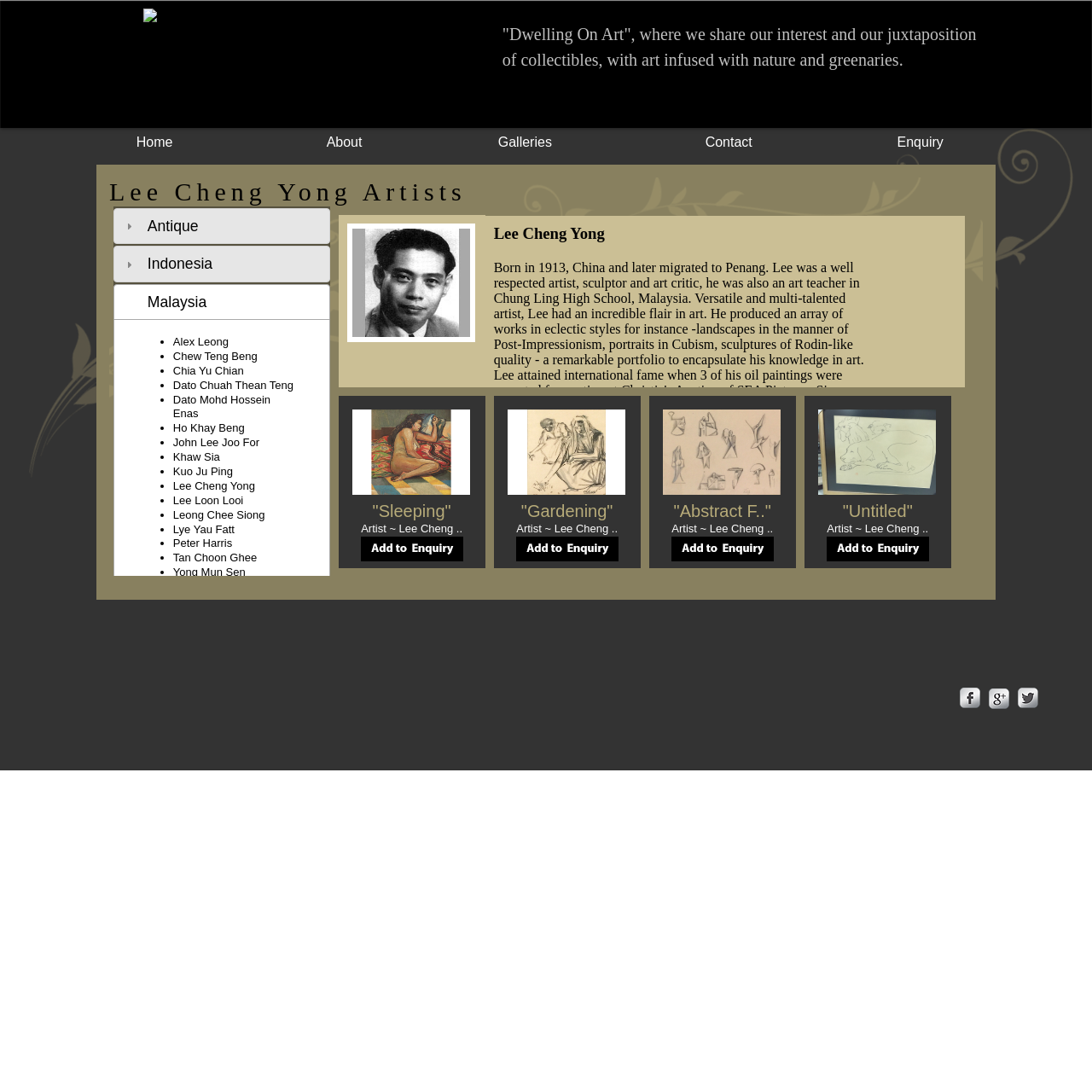Describe the webpage meticulously, covering all significant aspects.

The webpage is an art gallery website, featuring artworks by various artists. At the top, there is a logo image and a header with a brief description of the website, "Dwelling On Art", which shares interest and juxtaposition of collectibles with art infused with nature and greenaries. Below the header, there are navigation links to different sections of the website, including "Home", "About", "Galleries", "Contact", and "Enquiry".

On the left side, there is a vertical menu with tabs labeled "Antique", "Indonesia", "Malaysia", "Myanmar", "Others", and "Philippines". The "Malaysia" tab is currently selected, and it displays a list of artists' names, including Alex Leong, Chew Teng Beng, Chia Yu Chian, and many others.

On the right side, there are three sections showcasing artworks by Lee Cheng Yong. Each section features an image of the artwork, along with details such as the title, medium, dimension, date of creation, price, and lot number. The titles of the artworks are "Sleeping", "Gardening", and "Abstract Figures". Below each artwork, there is a link to add the artwork to a cart.

The overall layout of the webpage is organized, with clear headings and concise text. The use of images and white space makes the webpage easy to navigate and visually appealing.